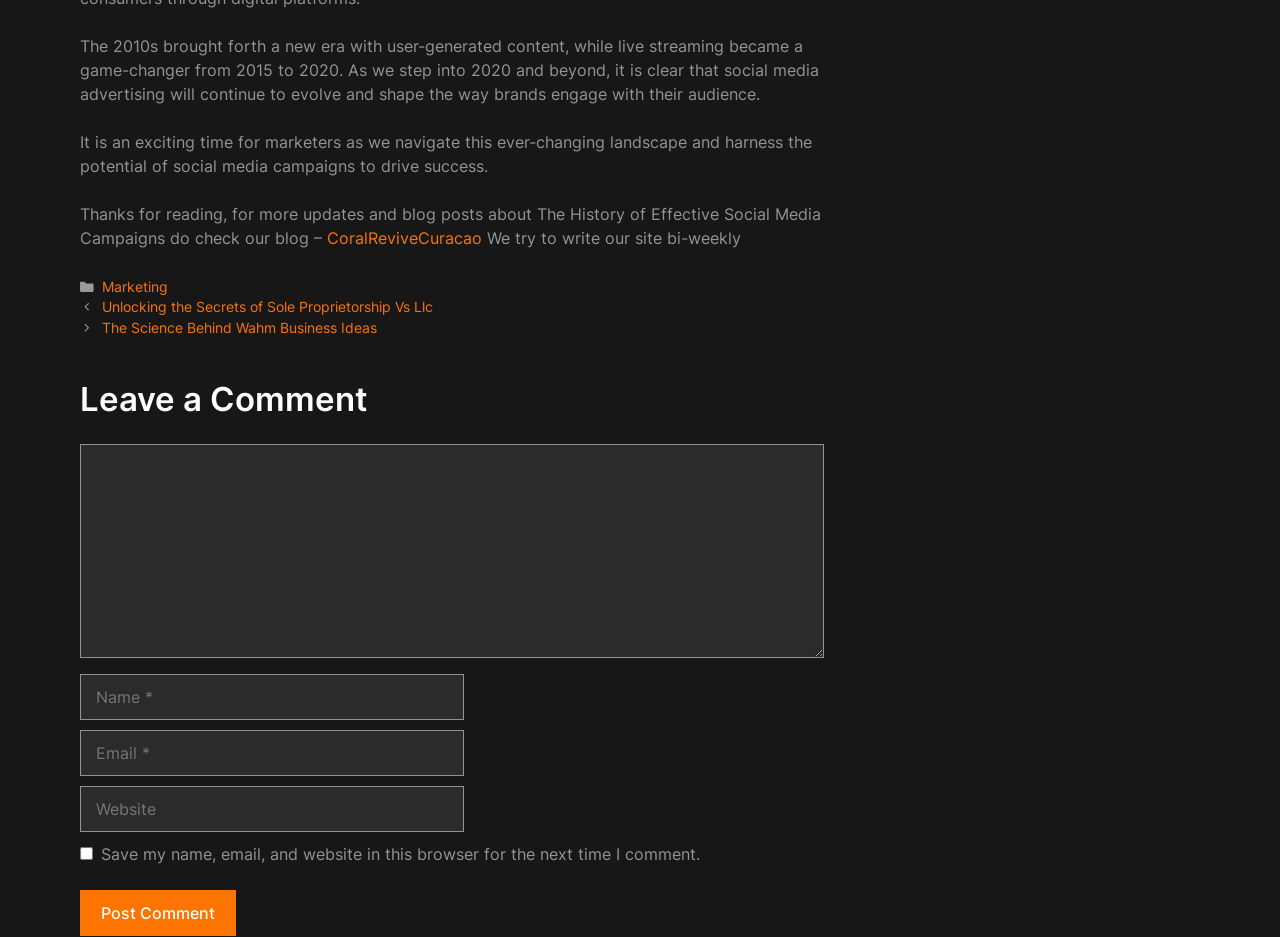Based on the image, give a detailed response to the question: What is required to submit a comment?

The required fields to submit a comment can be determined from the form fields present in the comment section, which include 'Name', 'Email', and 'Comment', all of which are marked as required.